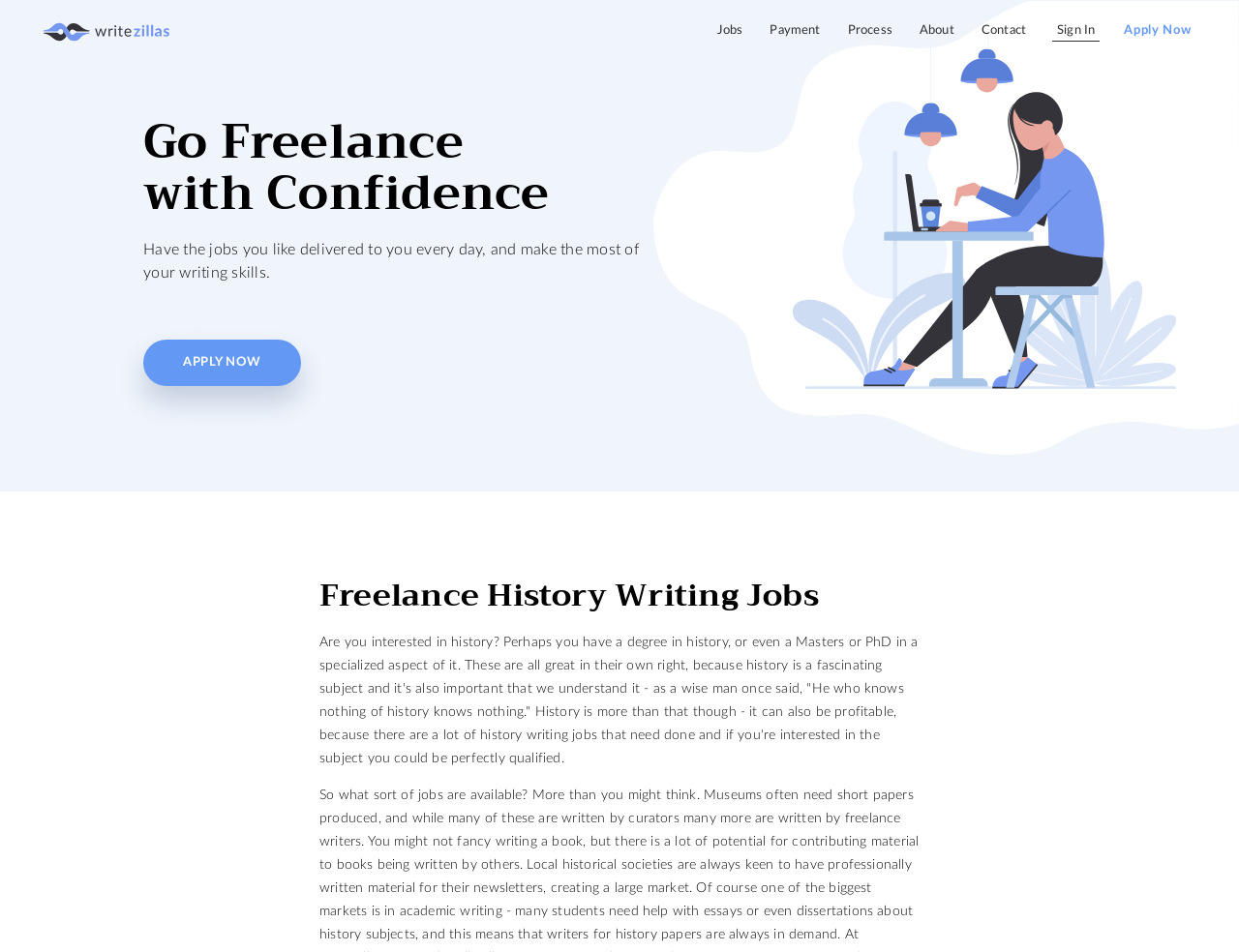What is the benefit of having a degree in history mentioned on the webpage?
Look at the image and provide a short answer using one word or a phrase.

It can be profitable